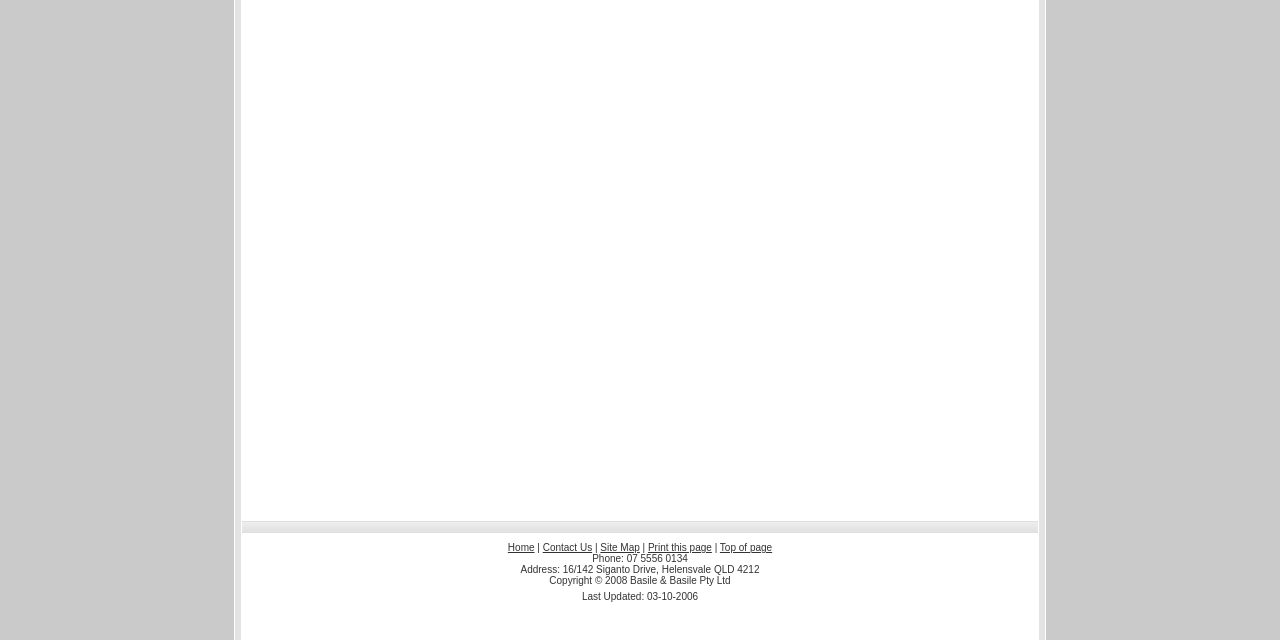Identify the bounding box coordinates for the UI element described by the following text: "Print this page". Provide the coordinates as four float numbers between 0 and 1, in the format [left, top, right, bottom].

[0.506, 0.847, 0.556, 0.864]